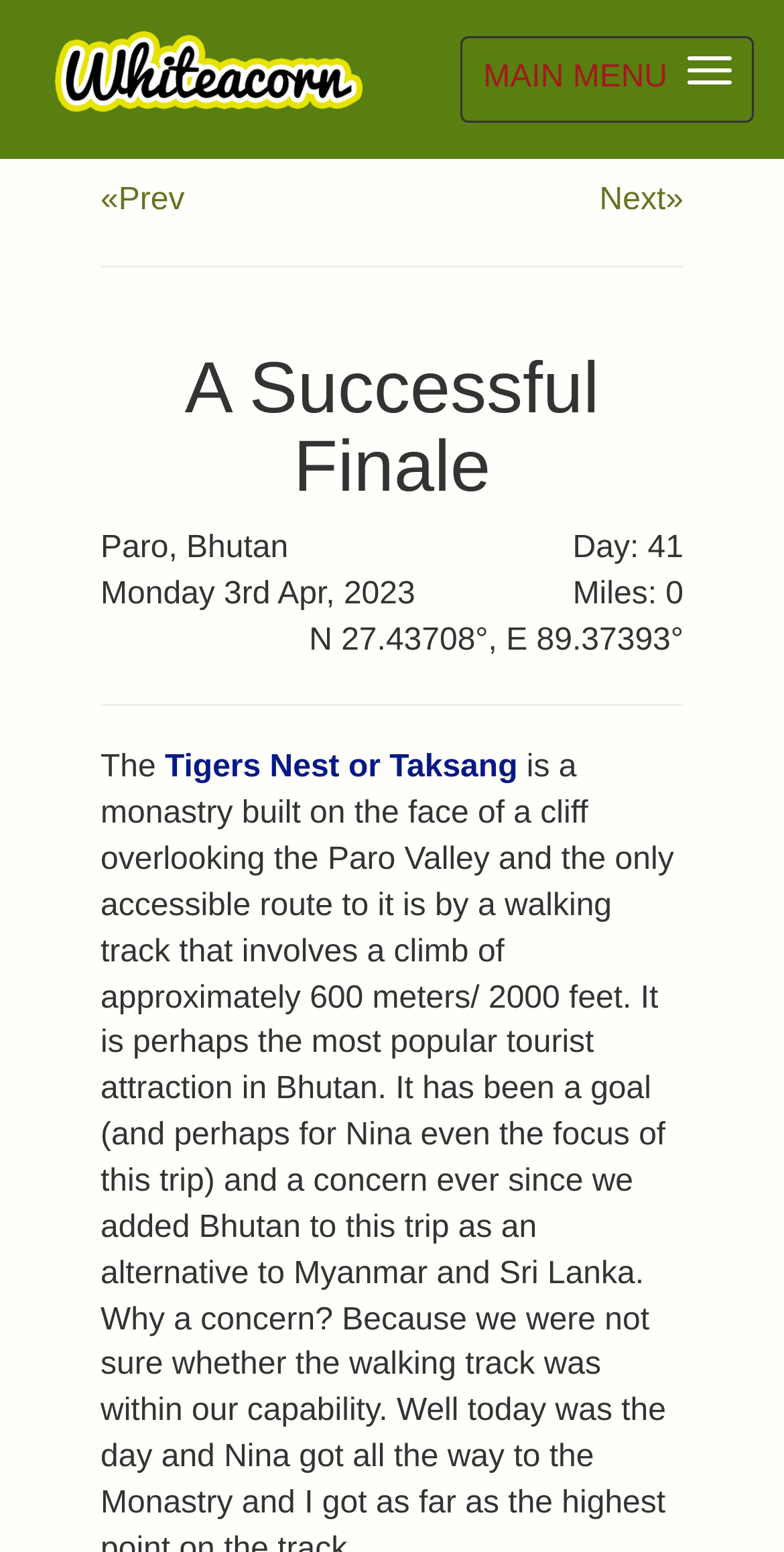Generate a comprehensive description of the contents of the webpage.

The webpage is a blog about overlanding, specifically the blog of Nina and Robert Blackwell. At the top left, there is a link and an image, likely a logo or a profile picture. To the right of these elements, there is a button labeled "MAIN MENU". 

Below the top elements, there are navigation links "«Prev" and "Next»" on the left and right sides, respectively, with a horizontal separator in between. 

The main content of the page is a blog post titled "A Successful Finale", which is a heading that spans the entire width of the page. Below the title, there are several lines of text that provide details about the post, including the location "Paro, Bhutan", the day "41", the date "Monday 3rd Apr, 2023", the miles "0", and the coordinates "E 89.37393°" and "N 27.43708°". 

Another horizontal separator separates the details from the main text of the post, which starts with the words "The Tigers Nest or Taksang", where "Tigers Nest or Taksang" is a link.